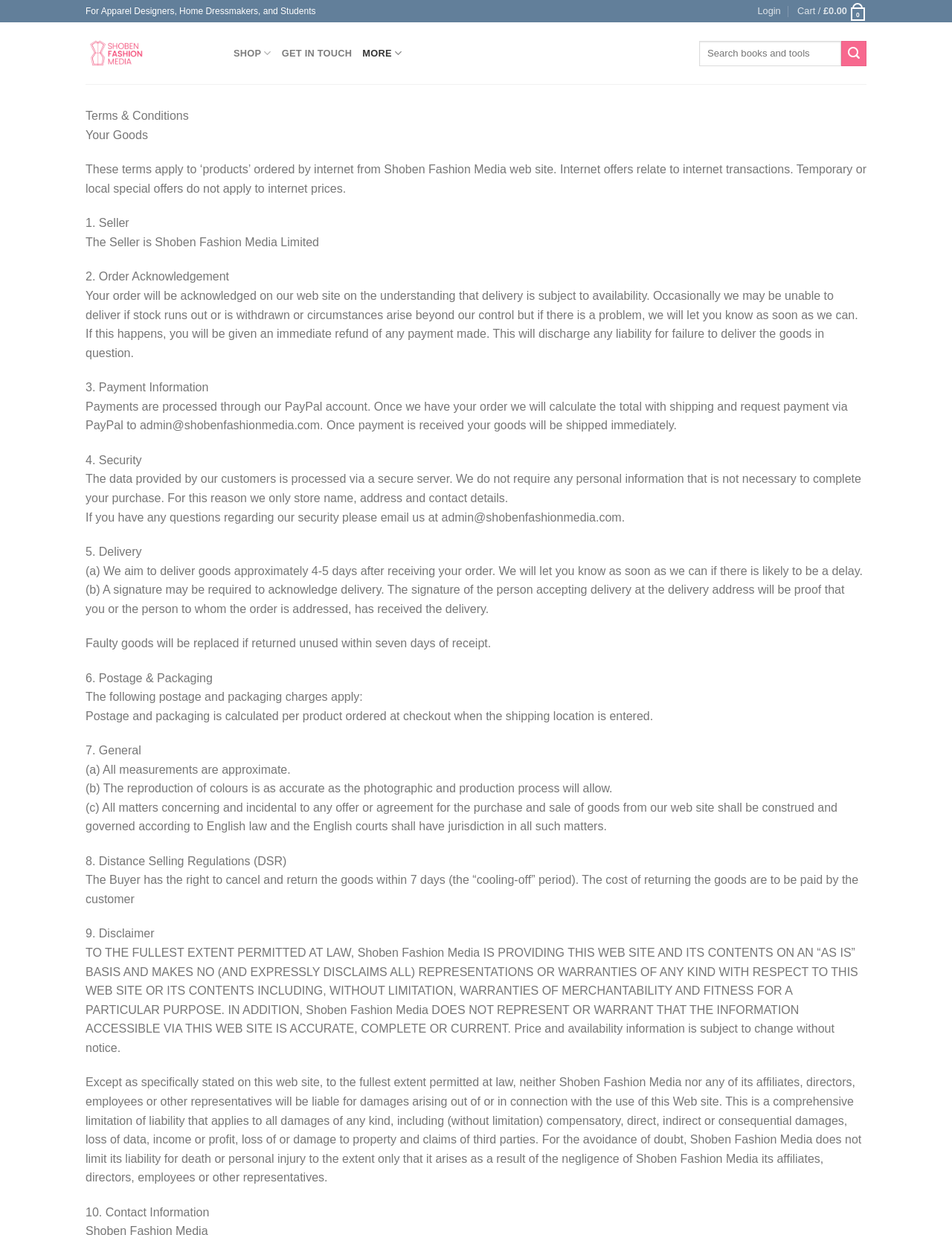Construct a comprehensive caption that outlines the webpage's structure and content.

The webpage is titled "Terms and Conditions - Shoben Fashion Media" and has a navigation bar at the top with links to "Login", "Cart / £0.00 0", "Shoben Fashion Media", "SHOP", "GET IN TOUCH", "MORE", and a search bar. Below the navigation bar, there is a section with the title "Terms & Conditions" followed by a series of paragraphs outlining the terms and conditions of using the Shoben Fashion Media website.

The terms and conditions are divided into 10 sections, each with a heading and a brief description. The sections cover topics such as the seller, order acknowledgement, payment information, security, delivery, postage and packaging, general terms, distance selling regulations, disclaimer, and contact information.

The majority of the content is text-based, with no images except for the Shoben Fashion Media logo at the top left corner of the page. The text is organized in a clear and concise manner, with headings and paragraphs making it easy to read and understand.

At the bottom of the page, there is a link to "Go to top" which allows users to quickly navigate back to the top of the page. Overall, the webpage is well-structured and easy to navigate, with a clear focus on presenting the terms and conditions of using the Shoben Fashion Media website.